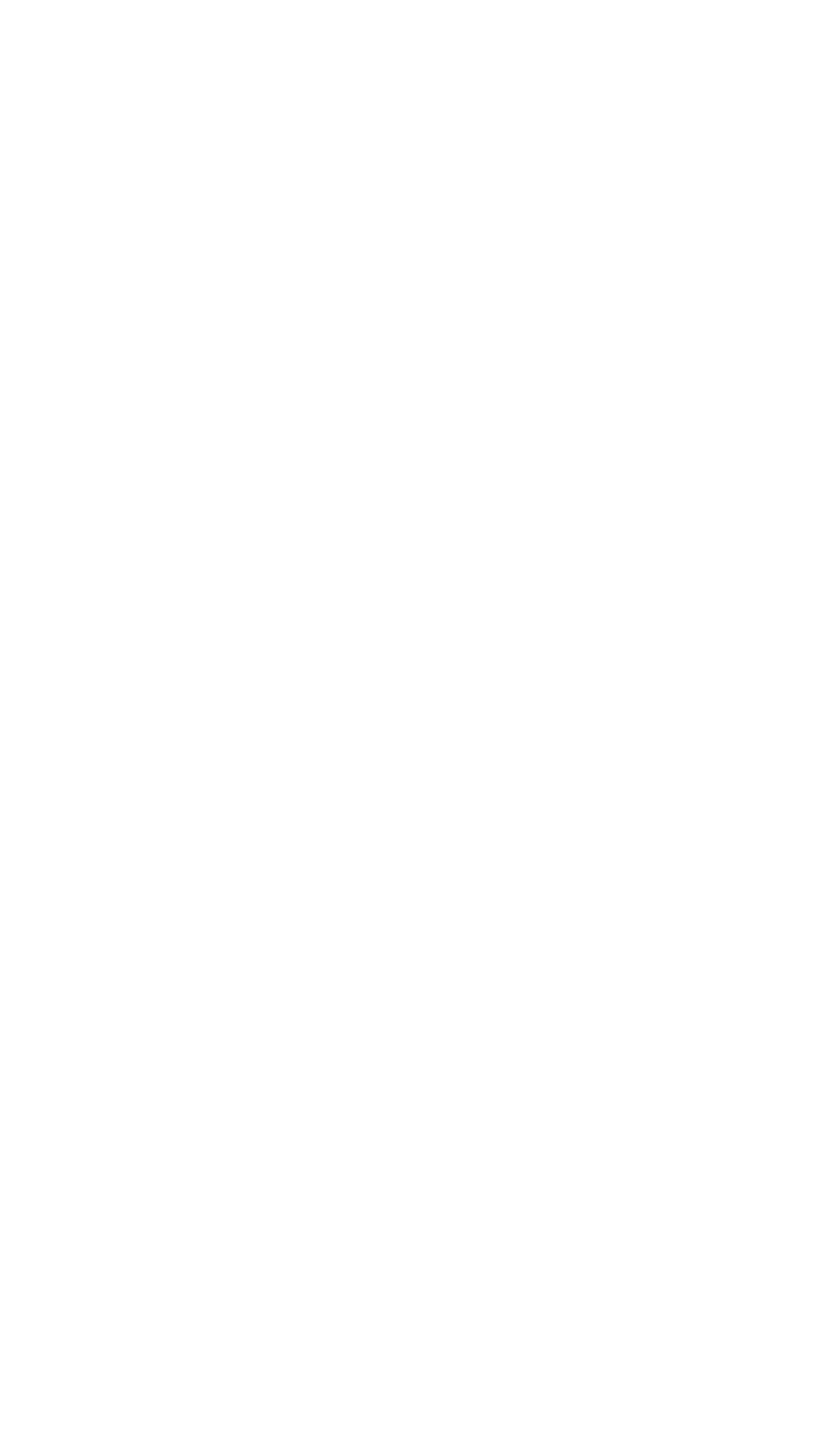What is the symbol represented by ''? Refer to the image and provide a one-word or short phrase answer.

A search icon